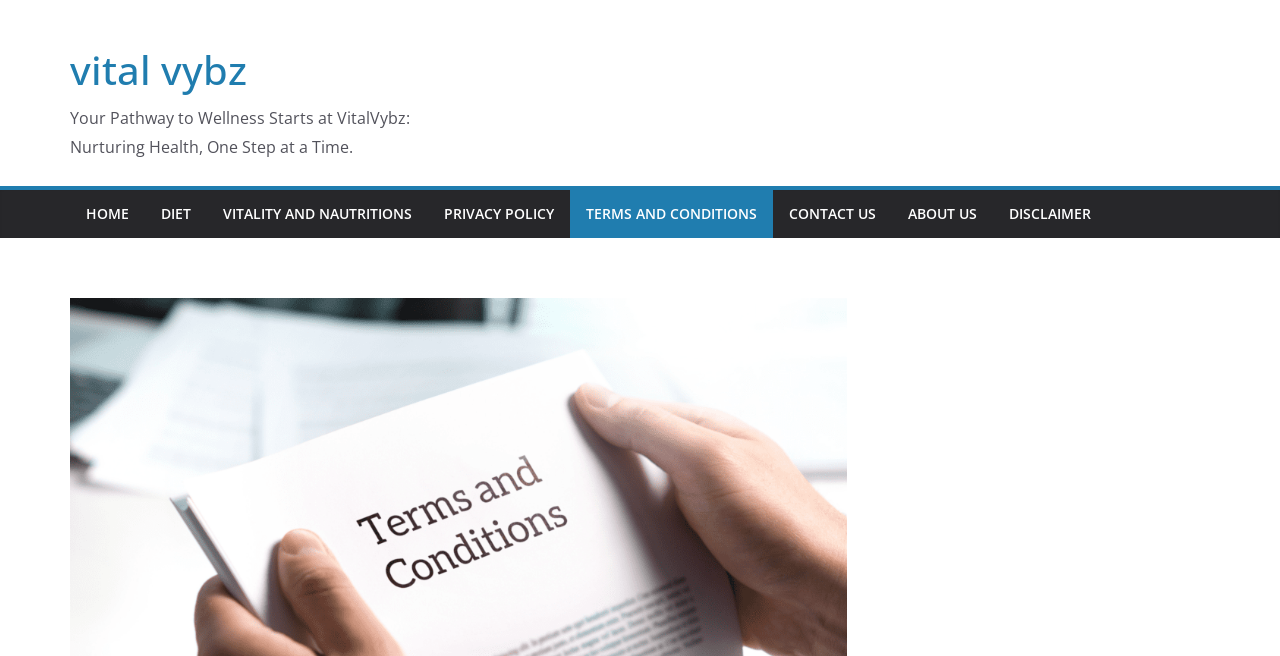Please pinpoint the bounding box coordinates for the region I should click to adhere to this instruction: "visit about us page".

[0.709, 0.304, 0.763, 0.347]